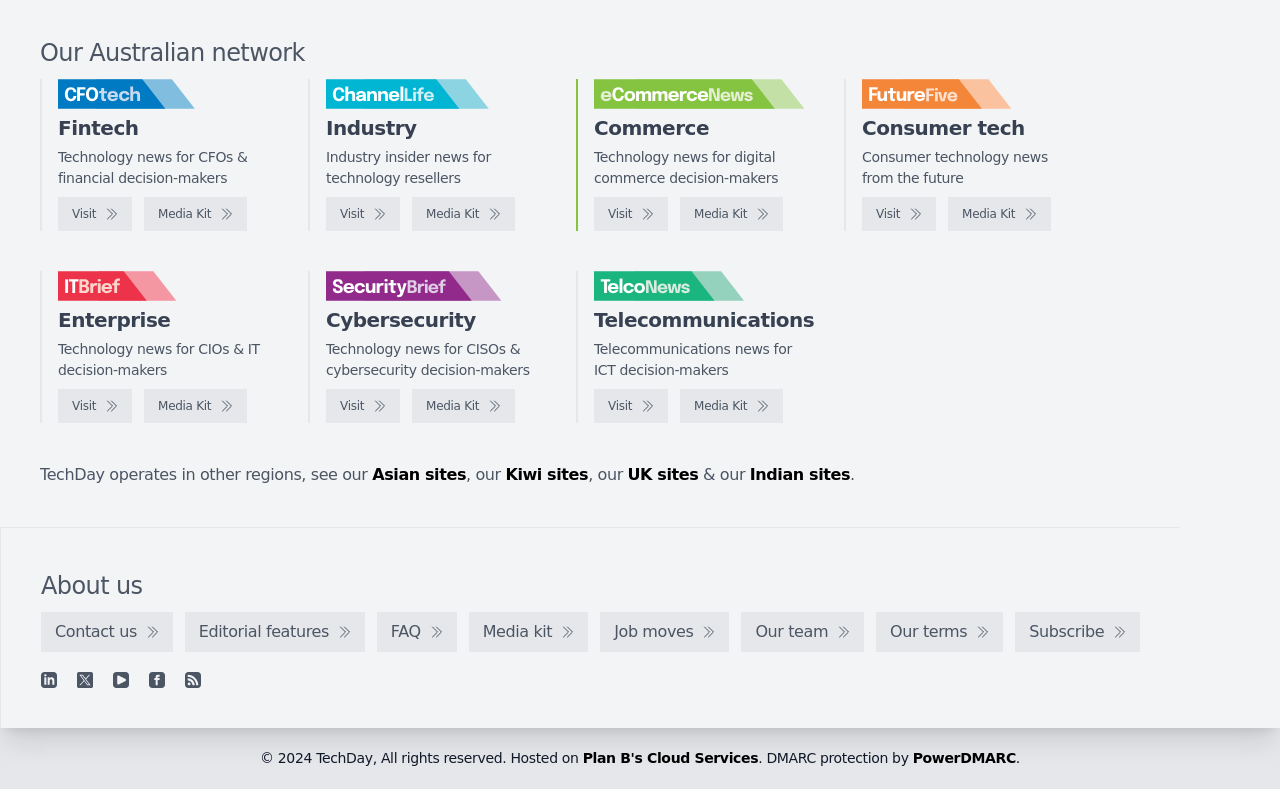Respond to the question below with a single word or phrase: How many 'Visit' links are there on the webpage?

5